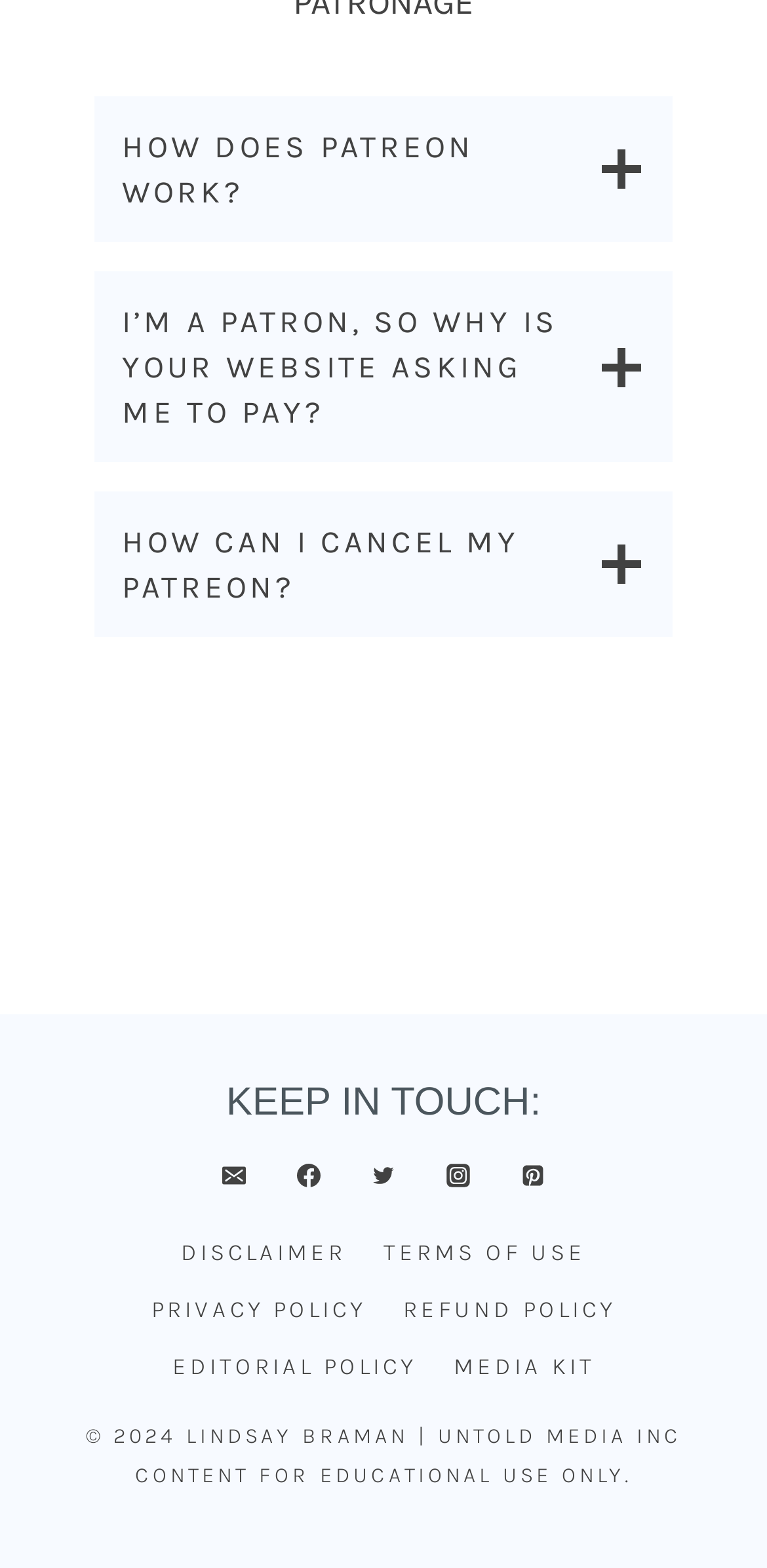What is the year of the copyright?
Give a one-word or short-phrase answer derived from the screenshot.

2024